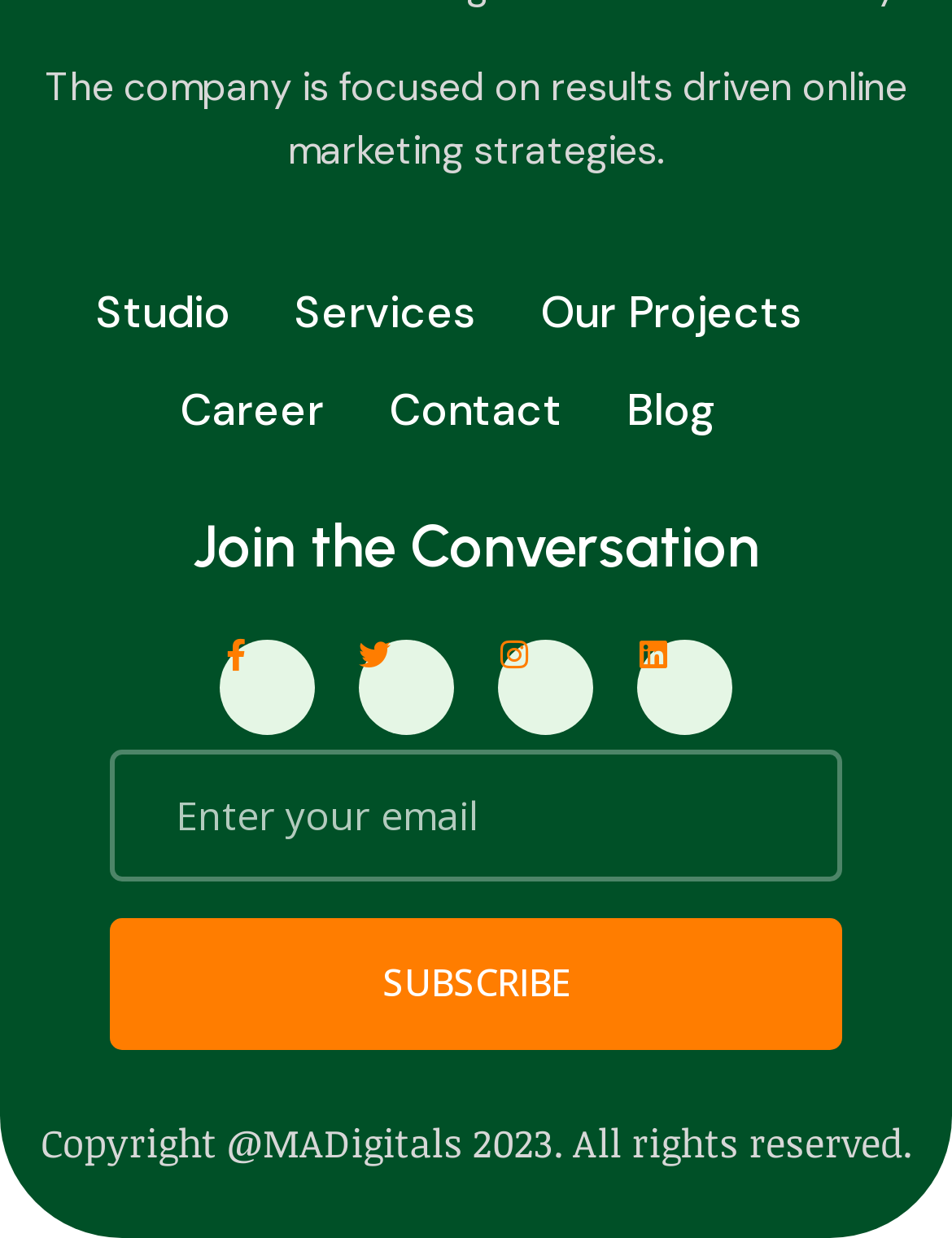How many social media links are there?
Craft a detailed and extensive response to the question.

By examining the links at the bottom of the webpage, I can see that there are four social media links: Facebook, Twitter, Instagram, and Linkedin.